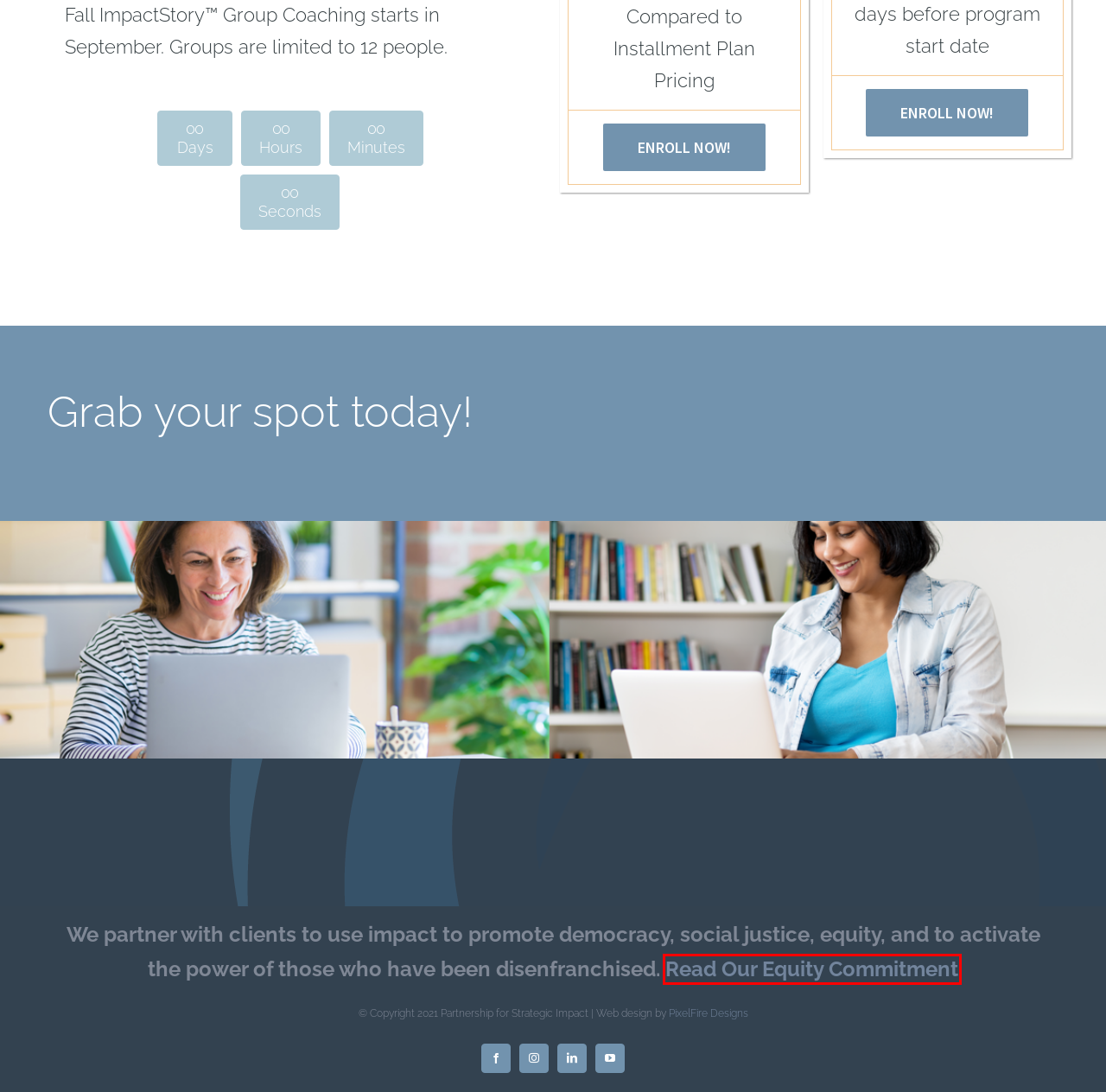You have a screenshot of a webpage with an element surrounded by a red bounding box. Choose the webpage description that best describes the new page after clicking the element inside the red bounding box. Here are the candidates:
A. Cart – ImpactStory™ Strategy
B. My Account – ImpactStory™ Strategy
C. Equity Commitment – ImpactStory™ Strategy
D. PixelFire Designs
E. The ImpactStore – ImpactStory™ Strategy
F. ImpactStory™ Strategy – Real Life. Real Results.
G. Program Evaluation – ImpactStory™ Strategy
H. Contact Us – ImpactStory™ Strategy

C